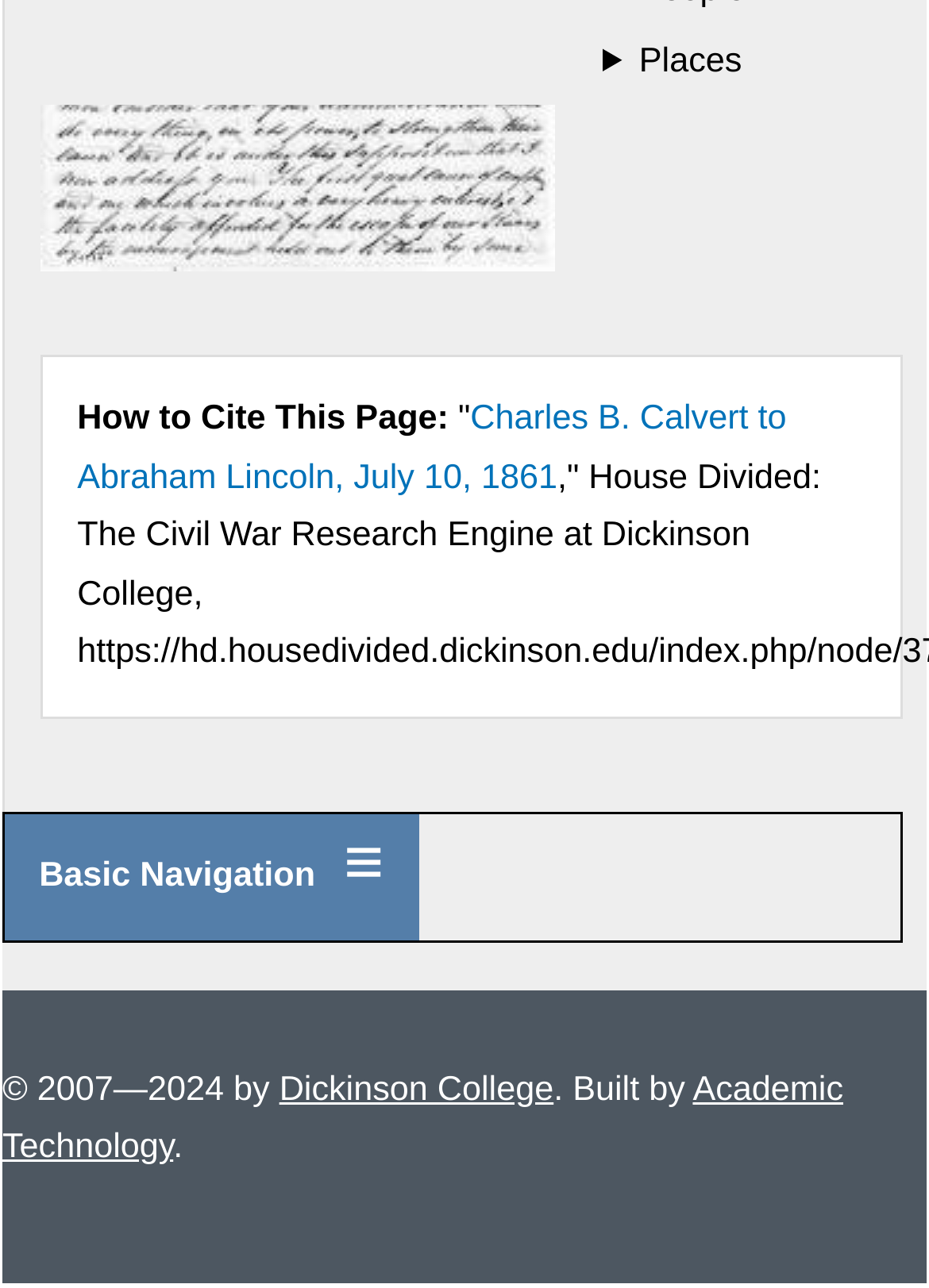Bounding box coordinates are specified in the format (top-left x, top-left y, bottom-right x, bottom-right y). All values are floating point numbers bounded between 0 and 1. Please provide the bounding box coordinate of the region this sentence describes: Dickinson College

[0.301, 0.832, 0.596, 0.861]